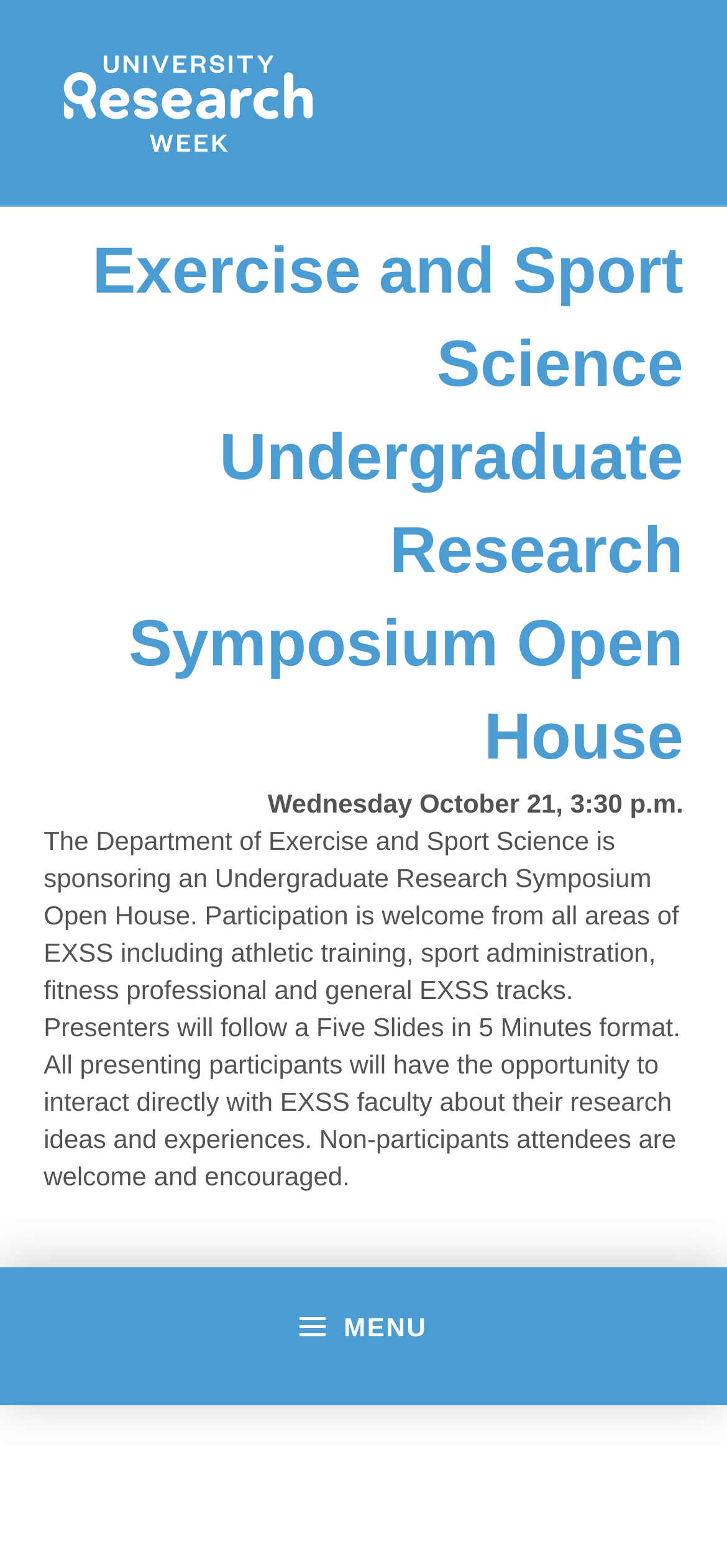Give the bounding box coordinates for the element described by: "Menu".

[0.0, 0.72, 1.0, 0.808]